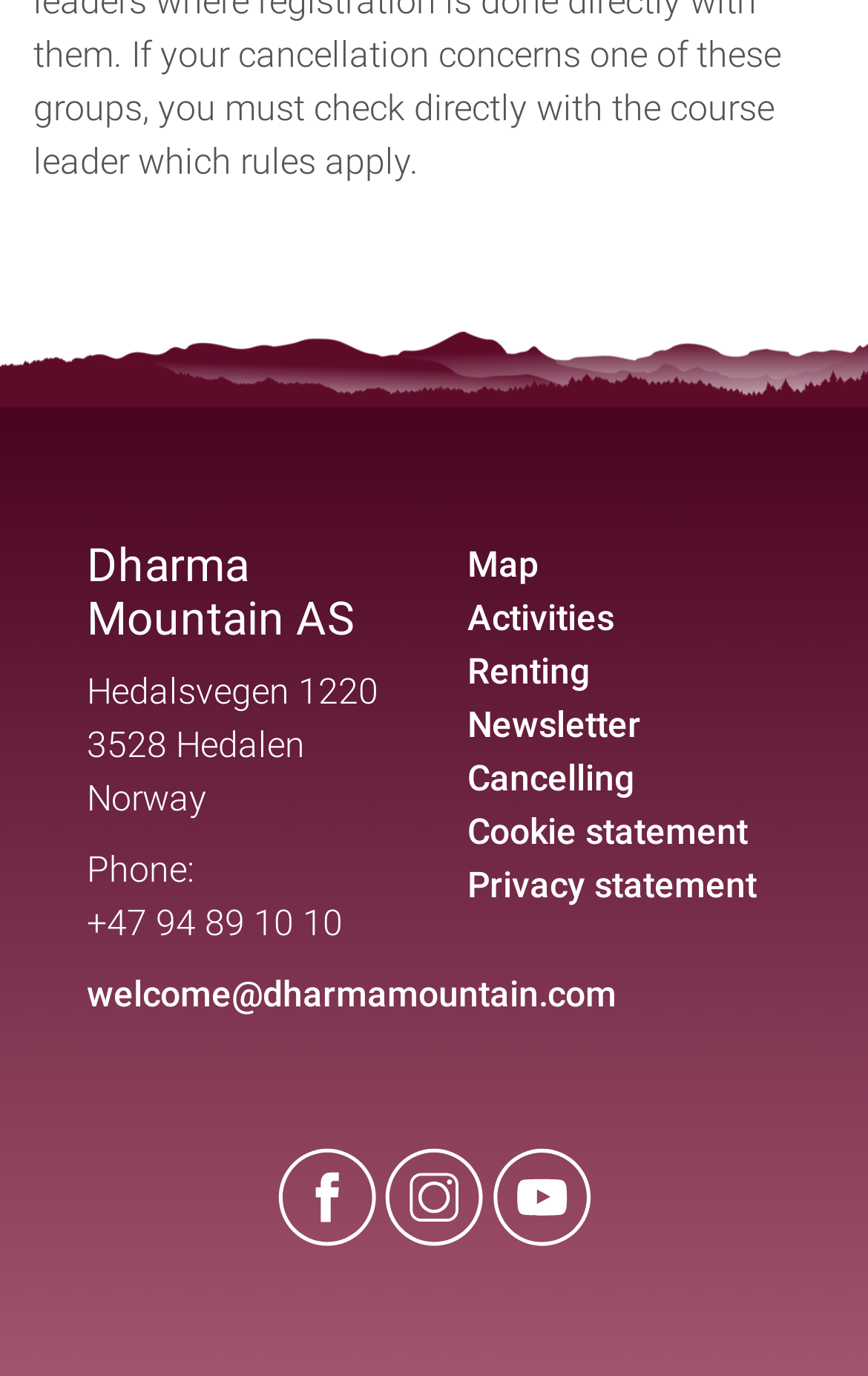Please use the details from the image to answer the following question comprehensively:
What is the phone number?

The phone number can be found in the StaticText element, which is '+47 94 89 10 10'. This is likely the contact phone number for the company or organization.